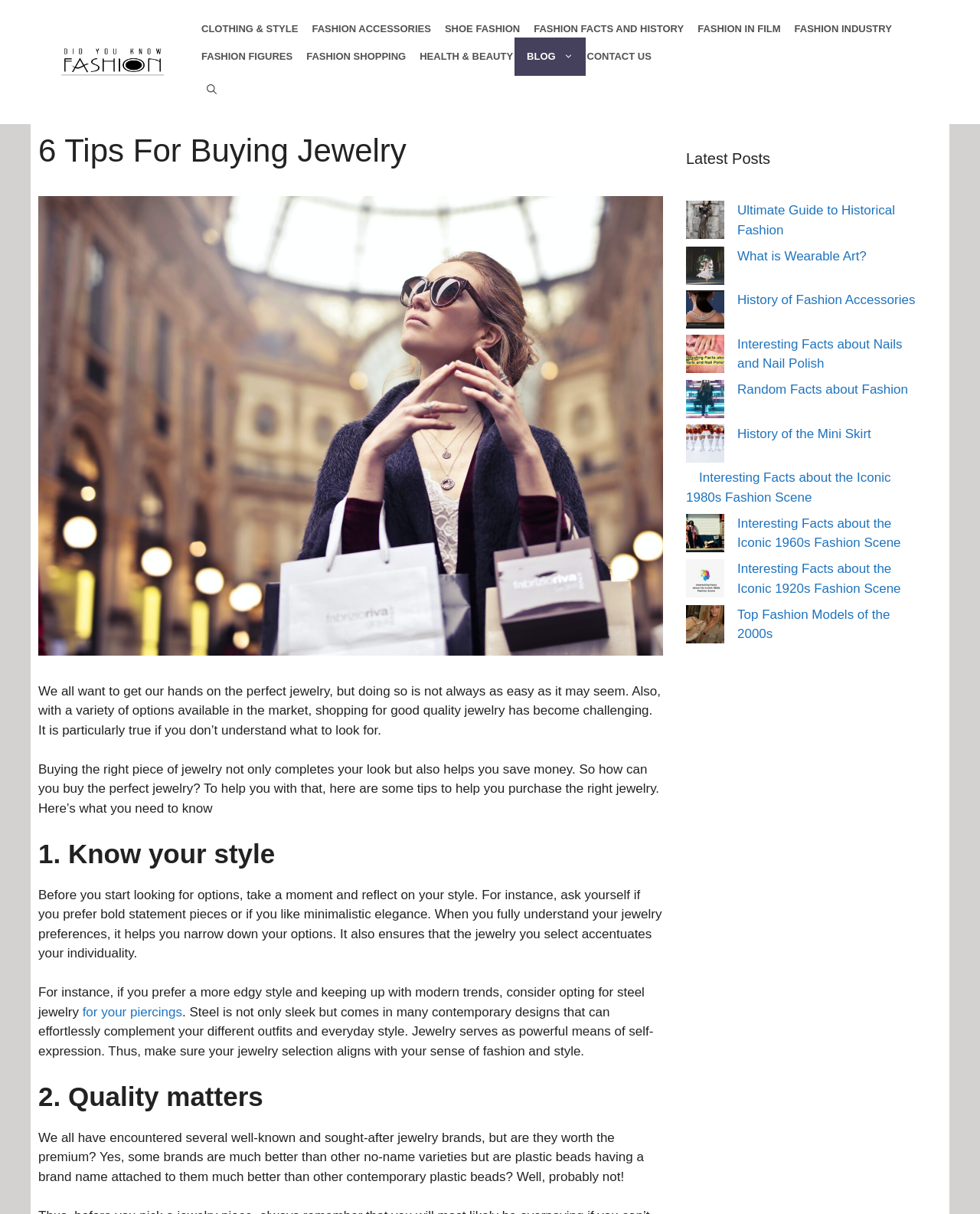Please find the bounding box coordinates of the clickable region needed to complete the following instruction: "Learn about '6 Tips For Buying Jewelry'". The bounding box coordinates must consist of four float numbers between 0 and 1, i.e., [left, top, right, bottom].

[0.039, 0.109, 0.677, 0.14]